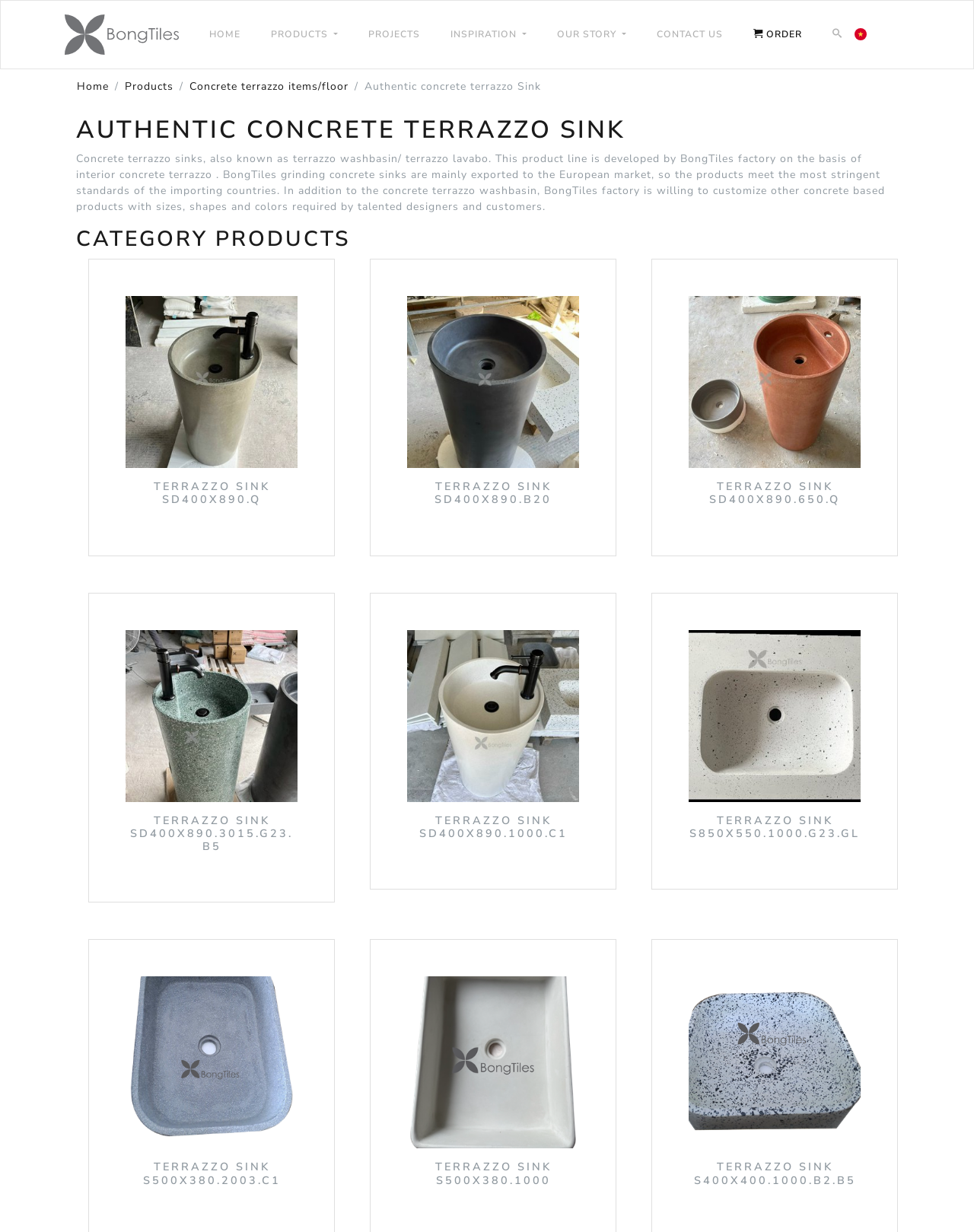Can you find the bounding box coordinates for the element that needs to be clicked to execute this instruction: "Order a product"? The coordinates should be given as four float numbers between 0 and 1, i.e., [left, top, right, bottom].

[0.767, 0.015, 0.83, 0.041]